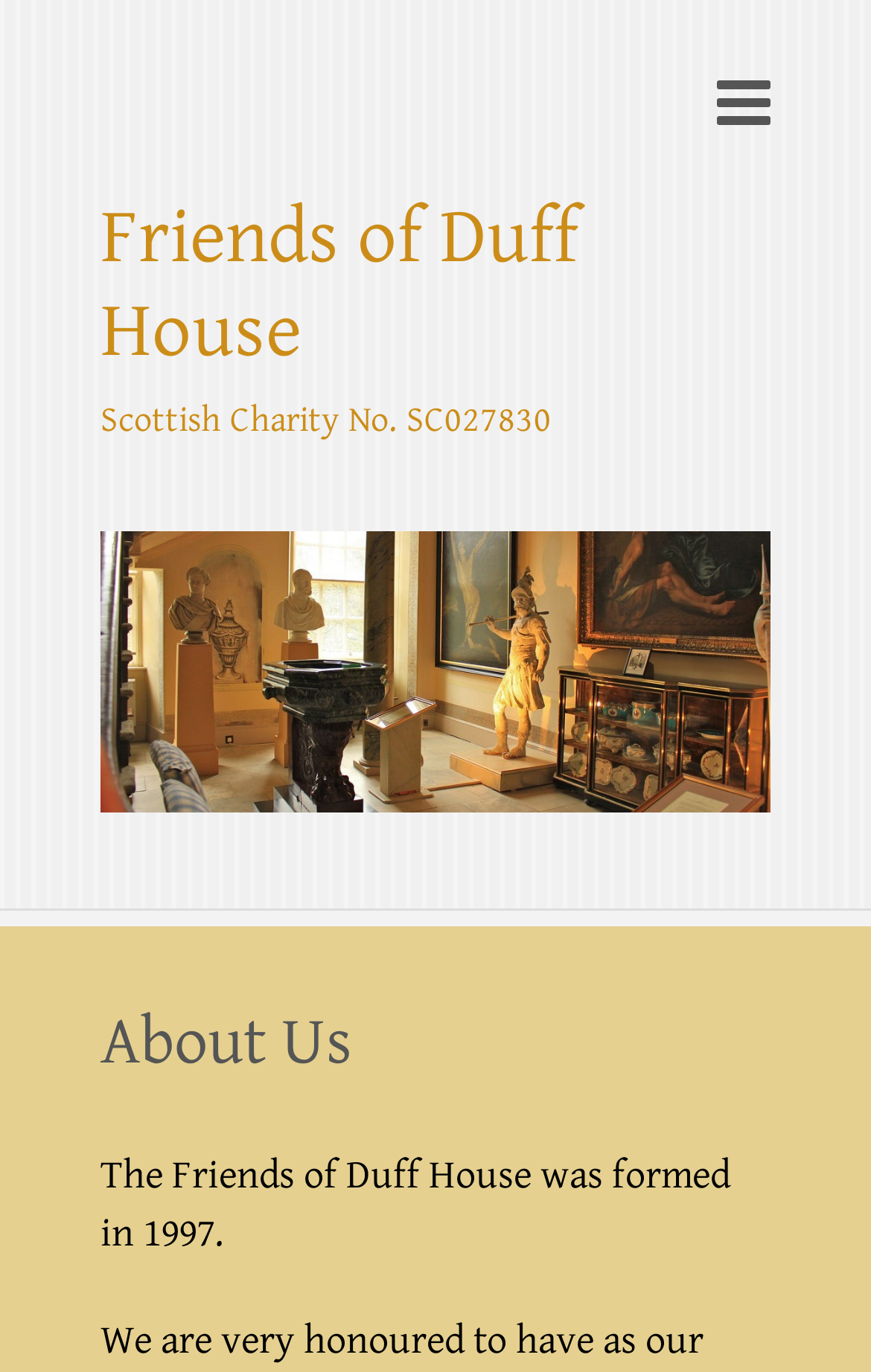Bounding box coordinates should be provided in the format (top-left x, top-left y, bottom-right x, bottom-right y) with all values between 0 and 1. Identify the bounding box for this UI element: Friends of Duff House

[0.115, 0.14, 0.885, 0.277]